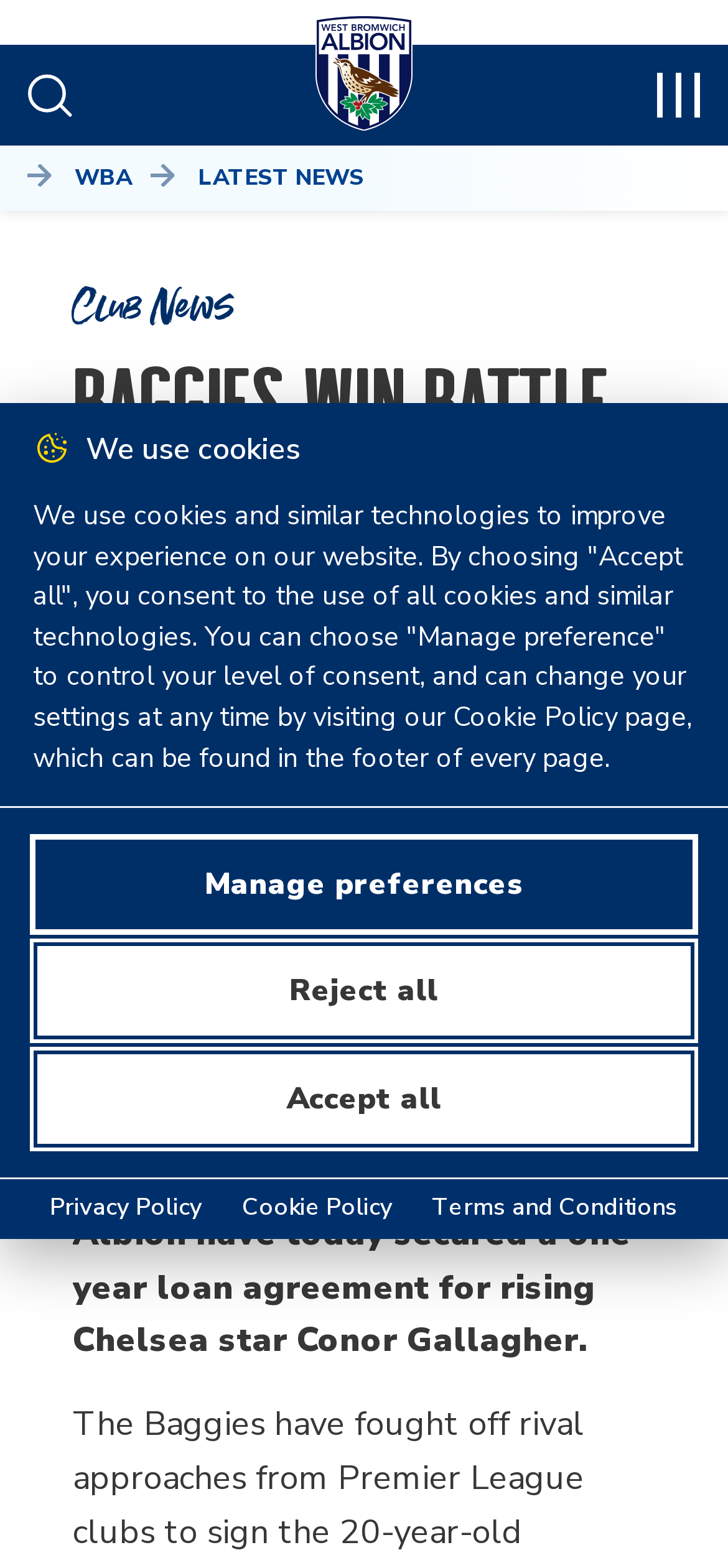Find the bounding box coordinates of the element to click in order to complete this instruction: "Search for something". The bounding box coordinates must be four float numbers between 0 and 1, denoted as [left, top, right, bottom].

[0.0, 0.029, 0.138, 0.093]